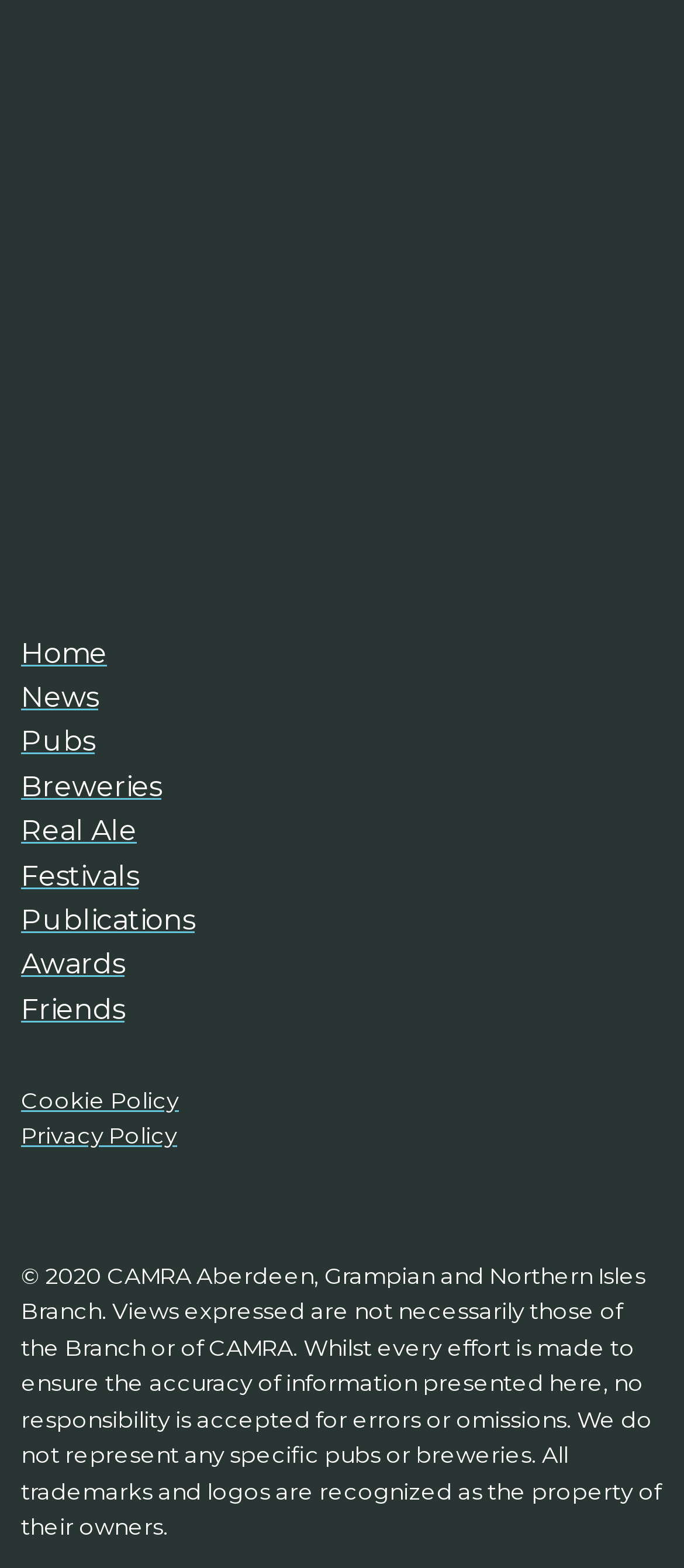Please determine the bounding box coordinates of the element's region to click for the following instruction: "View the News page".

[0.031, 0.434, 0.144, 0.455]